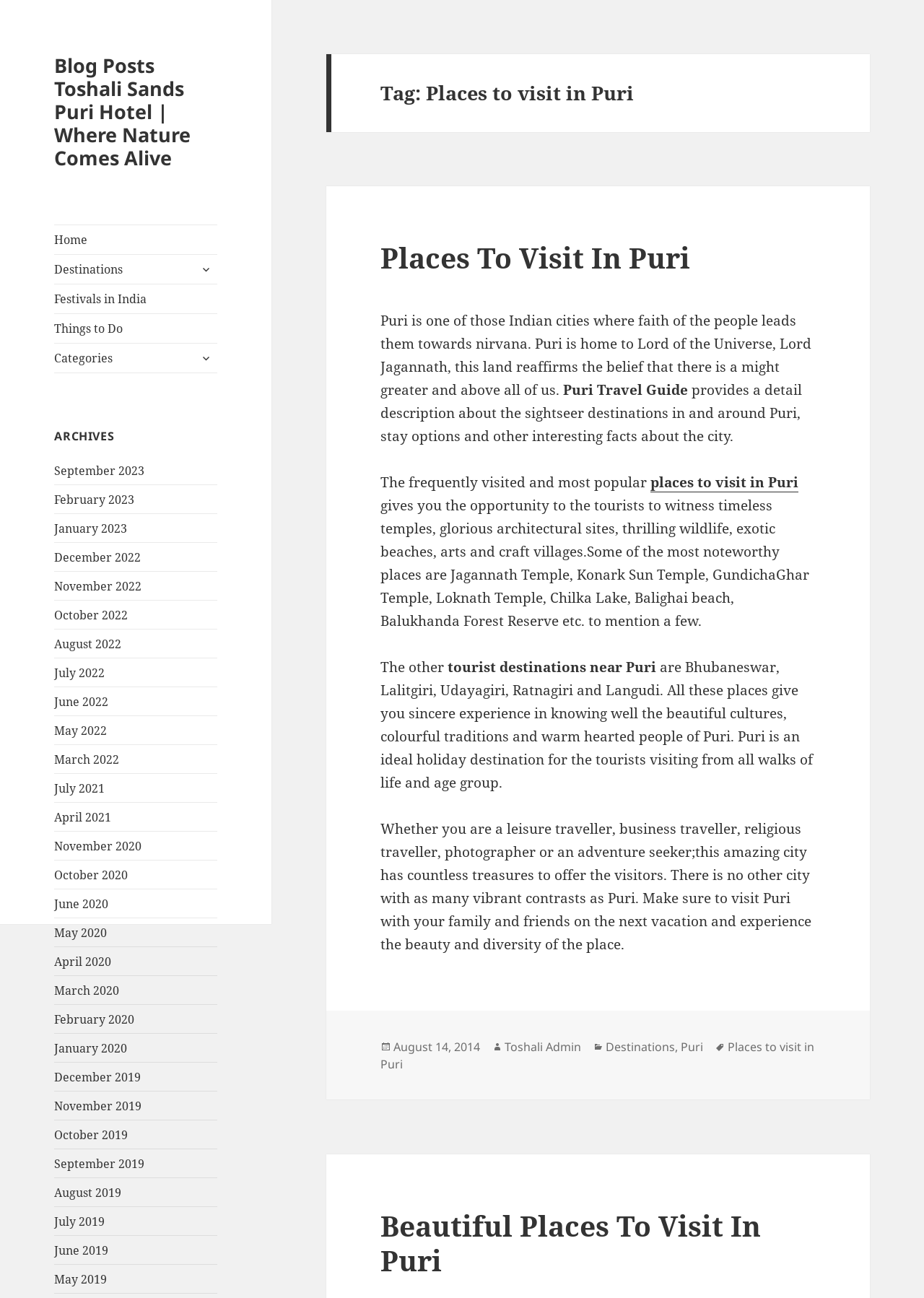Review the image closely and give a comprehensive answer to the question: What is the name of the author of the blog post?

The name of the author of the blog post can be found at the bottom of the page, where it says 'Author: Toshali Admin'. This indicates that the blog post was written by Toshali Admin.